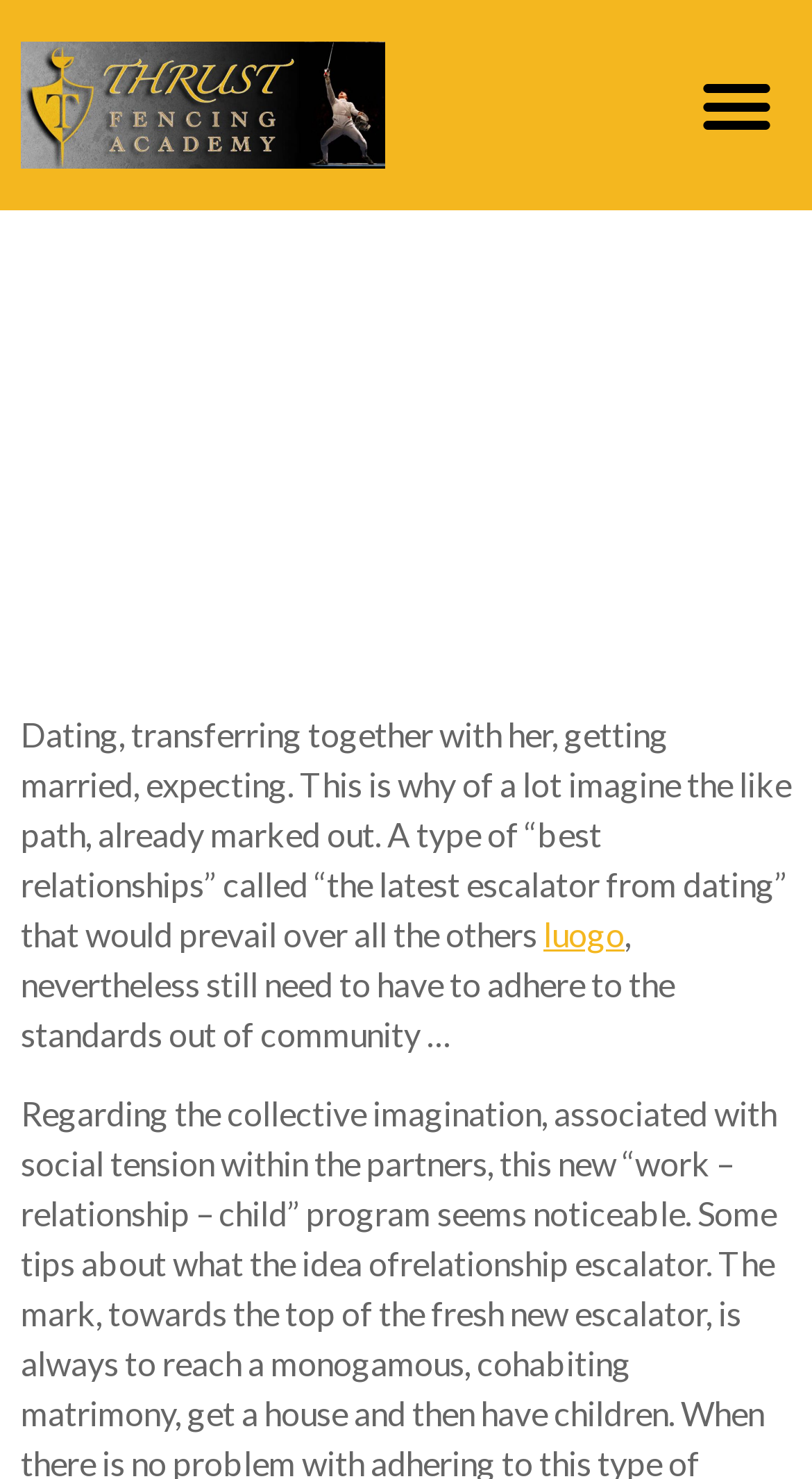Provide a thorough description of this webpage.

The webpage appears to be an article or blog post discussing the concept of "the escalator of dating" and its problematic implications. At the top-left corner, there is a link, and next to it, a button labeled "Menu Toggle" that is not expanded. 

Below the top section, there is a header that spans the entire width of the page, containing the title "‘Brand new escalator out of dating’, it problematic love development". 

Underneath the title, there is a block of text that describes the traditional expectations of relationships, from dating to marriage and having children. This text is followed by a link to "luogo" and then another block of text that continues to discuss the need to conform to societal standards.